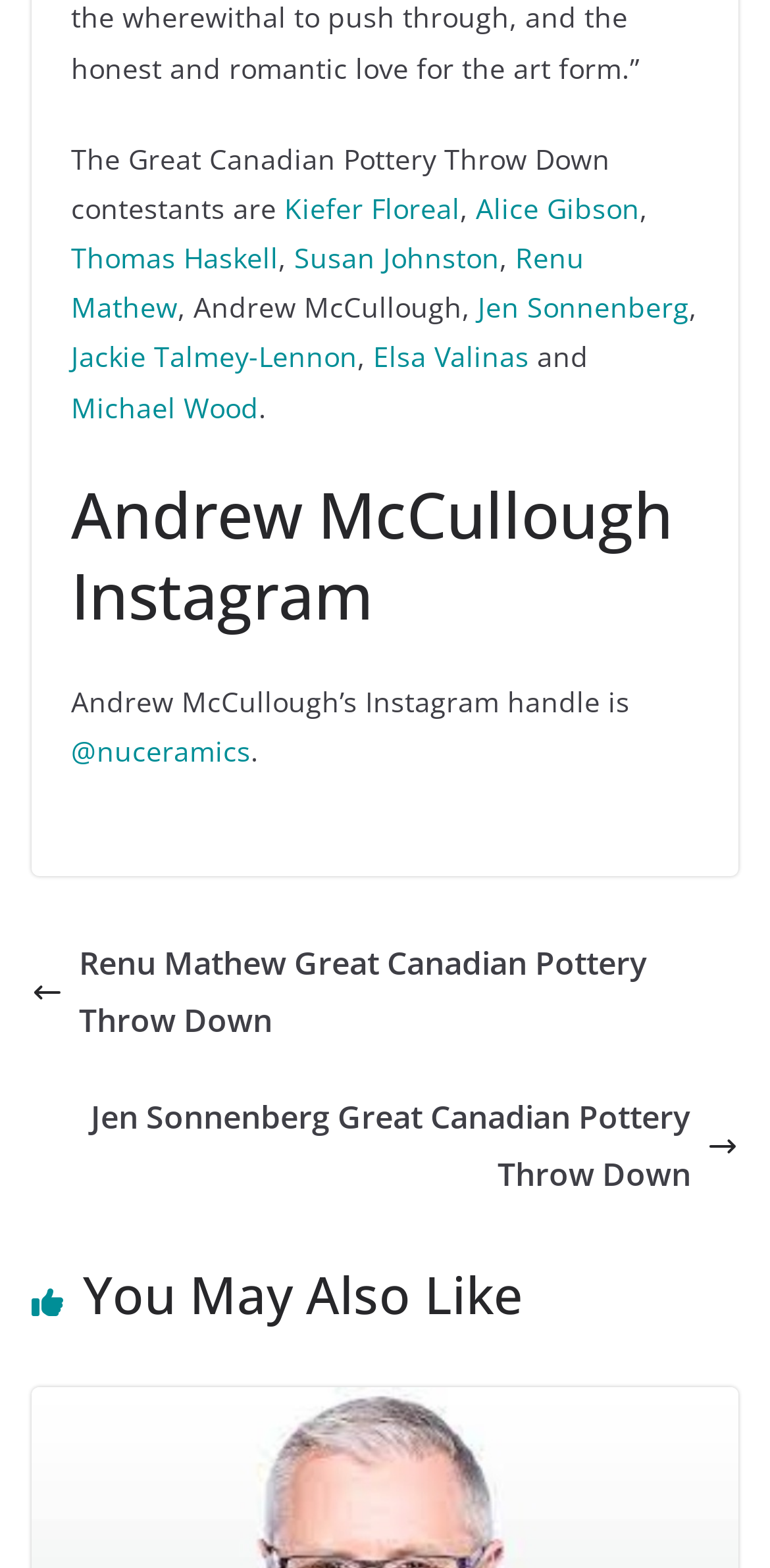Using the details from the image, please elaborate on the following question: What is Andrew McCullough's Instagram handle?

I found the heading 'Andrew McCullough Instagram' and the corresponding text 'Andrew McCullough’s Instagram handle is' followed by the link '@nuceramics', which is his Instagram handle.